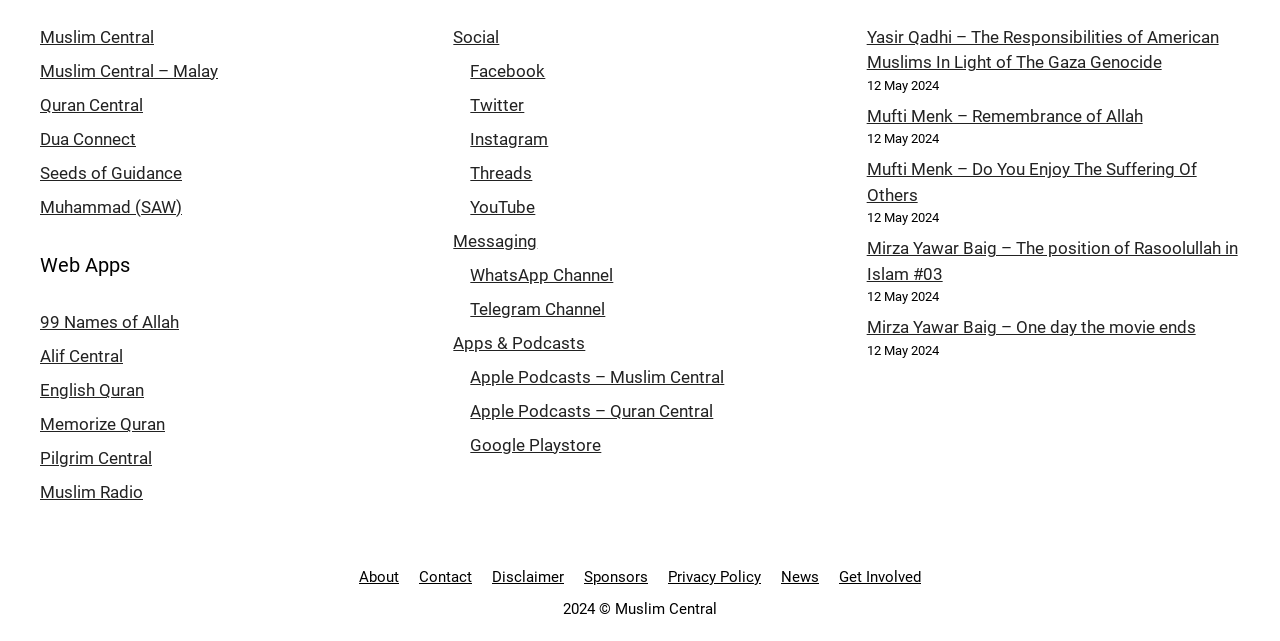Determine the bounding box coordinates for the UI element with the following description: "Muslim Central – Malay". The coordinates should be four float numbers between 0 and 1, represented as [left, top, right, bottom].

[0.031, 0.095, 0.17, 0.126]